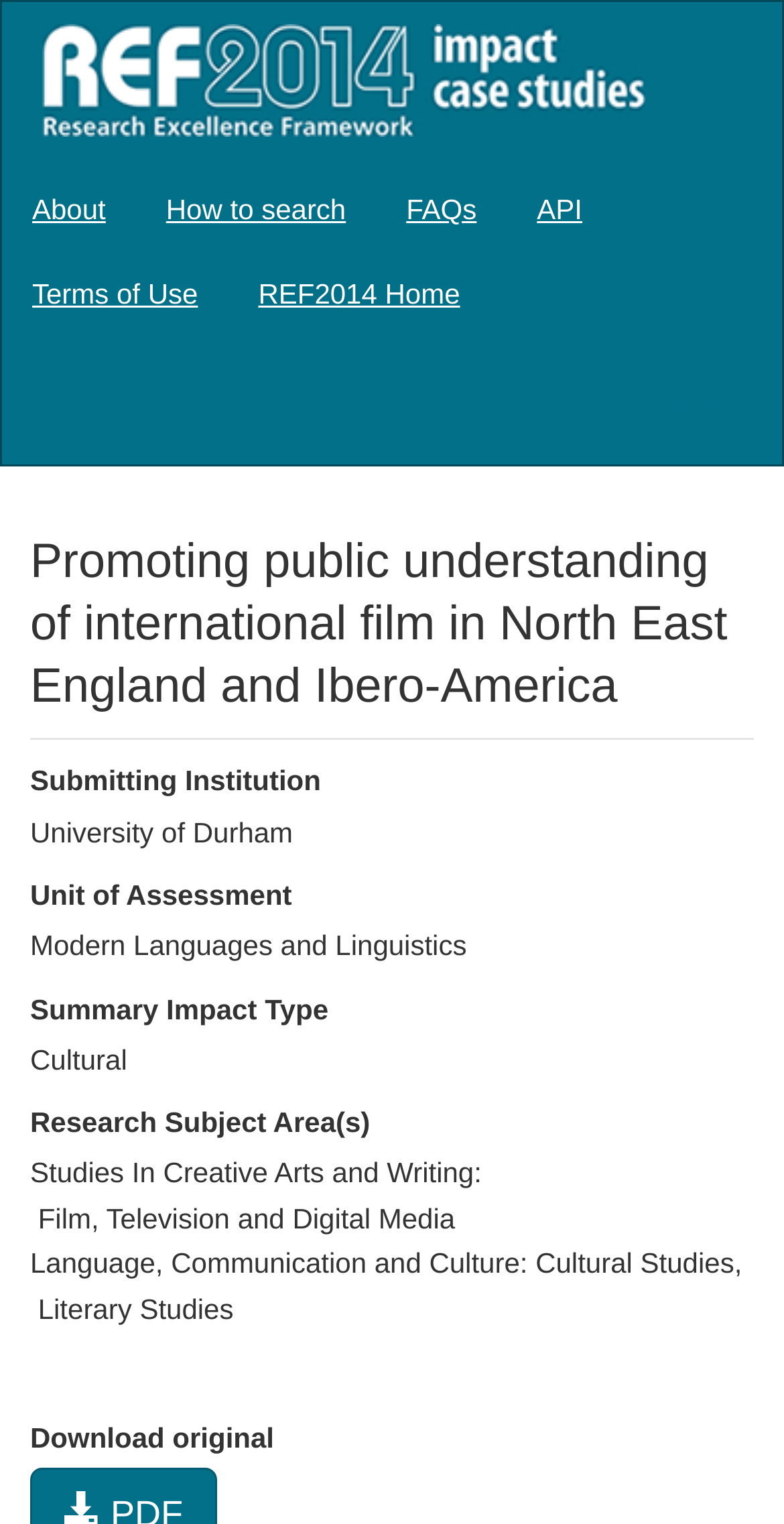What is the research subject area?
Look at the image and answer the question using a single word or phrase.

Studies In Creative Arts and Writing